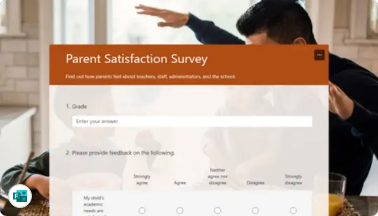Explain the content of the image in detail.

The image showcases a "Parent Satisfaction Survey," designed to gather insights on parental perceptions of teachers, staff, administration, and the school environment. The survey is visually centered, featuring an orange header that reads “Parent Satisfaction Survey” prominently at the top. Below, there are clearly labeled questions, beginning with "1. Grade" and an input field inviting parents to enter their response. 

Next, the survey transitions to a feedback section with a prompt that asks respondents to provide their opinions on various aspects of the school's performance. The options for feedback include a scale from "Strongly agree" to "Strongly disagree," allowing parents to express their sentiments in a structured manner. 

In the background, an informal and engaging scene hints at a family atmosphere, emphasizing the survey's purpose of enhancing community connections and improving the educational experience. This thoughtful design facilitates open communication between parents and the school, reflecting a commitment to understanding and meeting the needs of families.